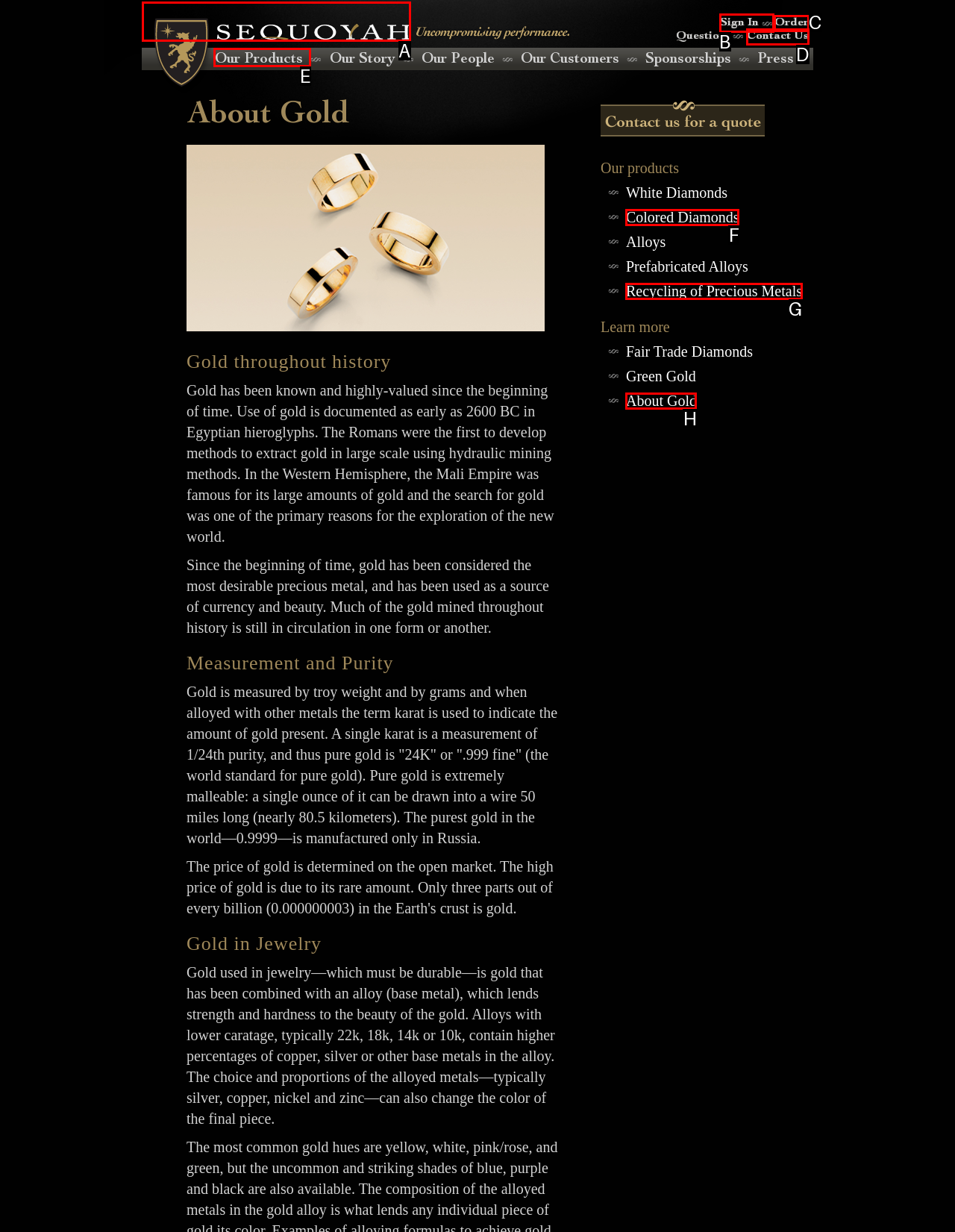Determine the letter of the element I should select to fulfill the following instruction: View 'Our Products'. Just provide the letter.

E